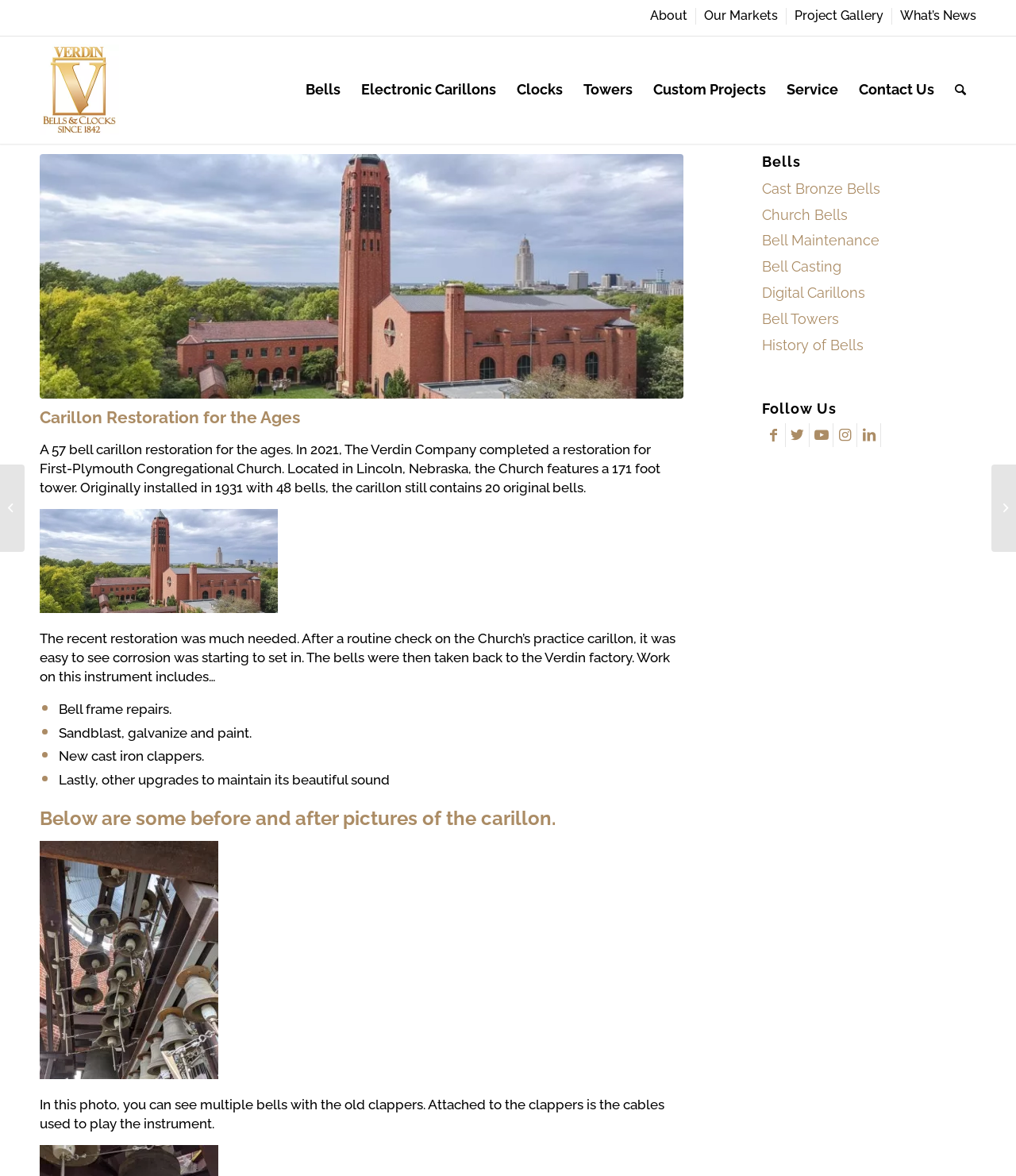What is the main heading of this webpage? Please extract and provide it.

Carillon Restoration for the Ages